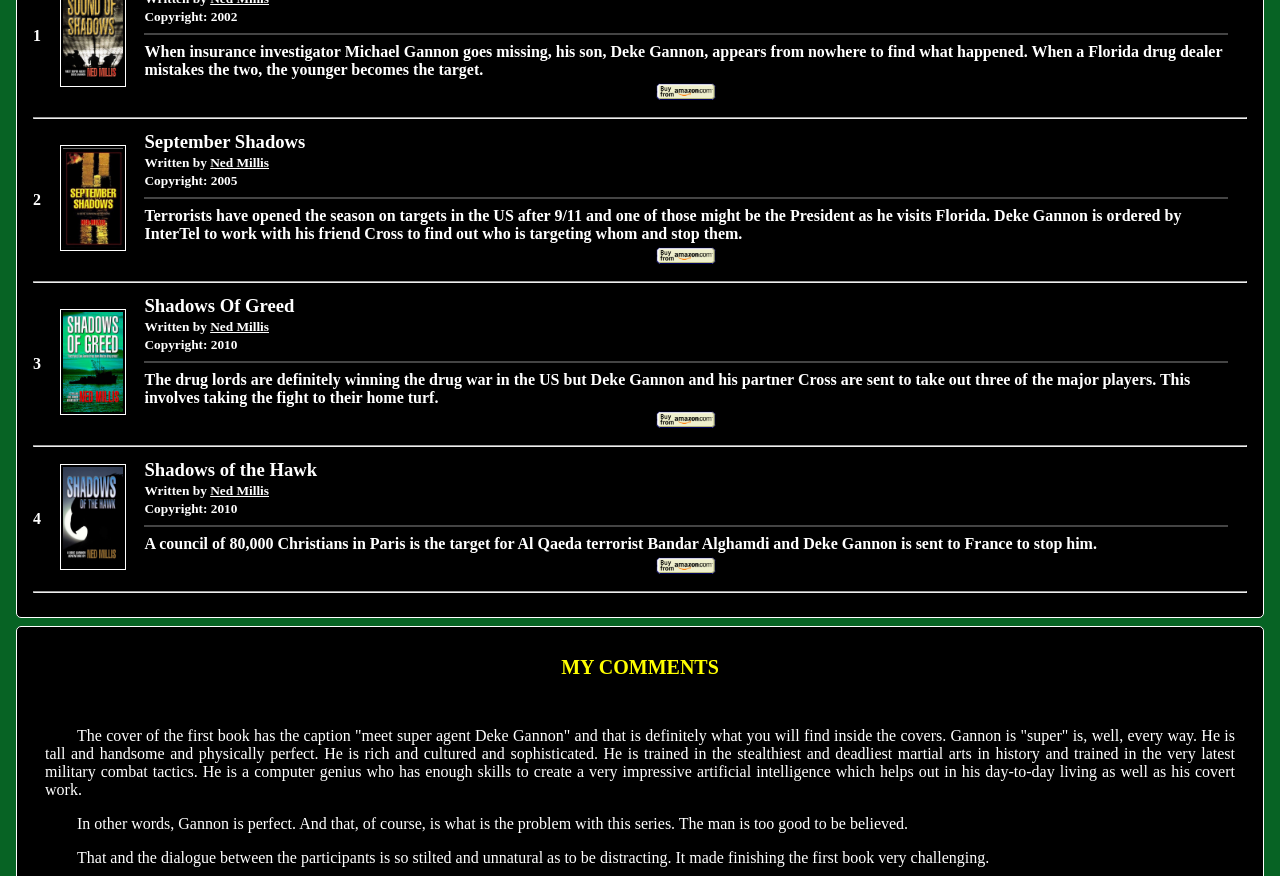Pinpoint the bounding box coordinates of the clickable element to carry out the following instruction: "Click the 'About' menu."

None